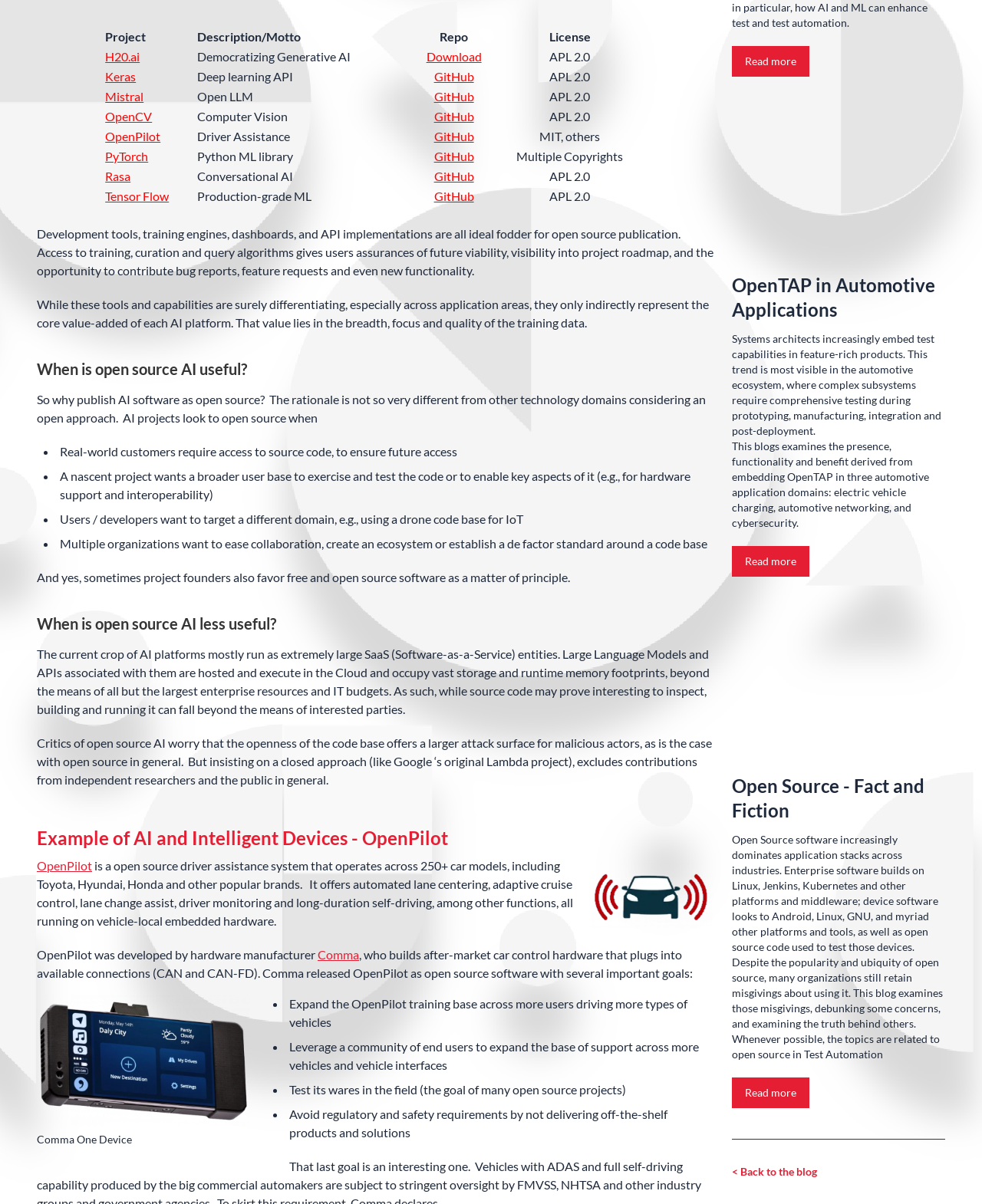Refer to the image and provide an in-depth answer to the question:
What is the license of the OpenPilot project?

I looked at the table and found the row corresponding to the OpenPilot project, then checked the 'License' column to find the answer.